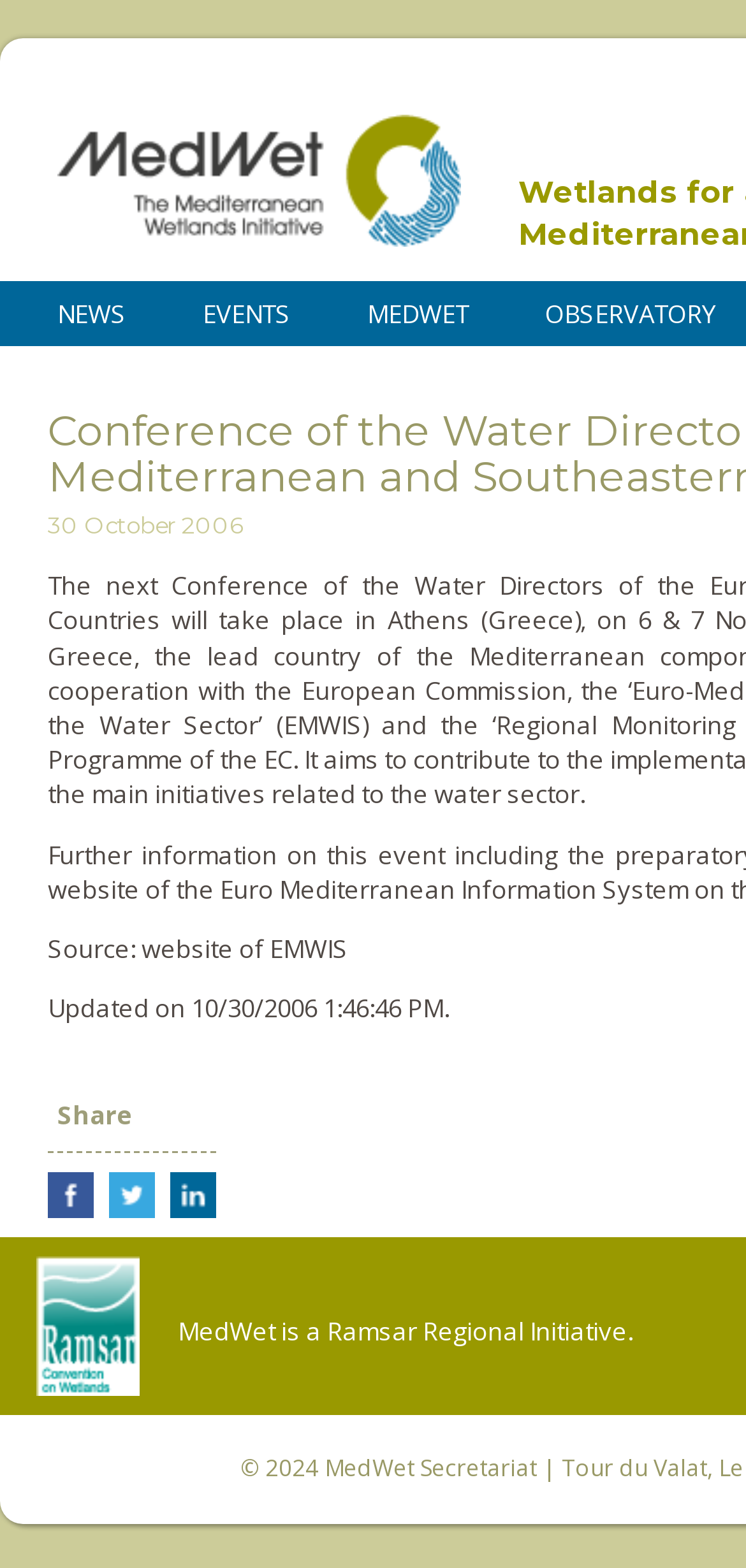Find the bounding box coordinates of the element to click in order to complete the given instruction: "Click on NEWS."

[0.051, 0.179, 0.195, 0.221]